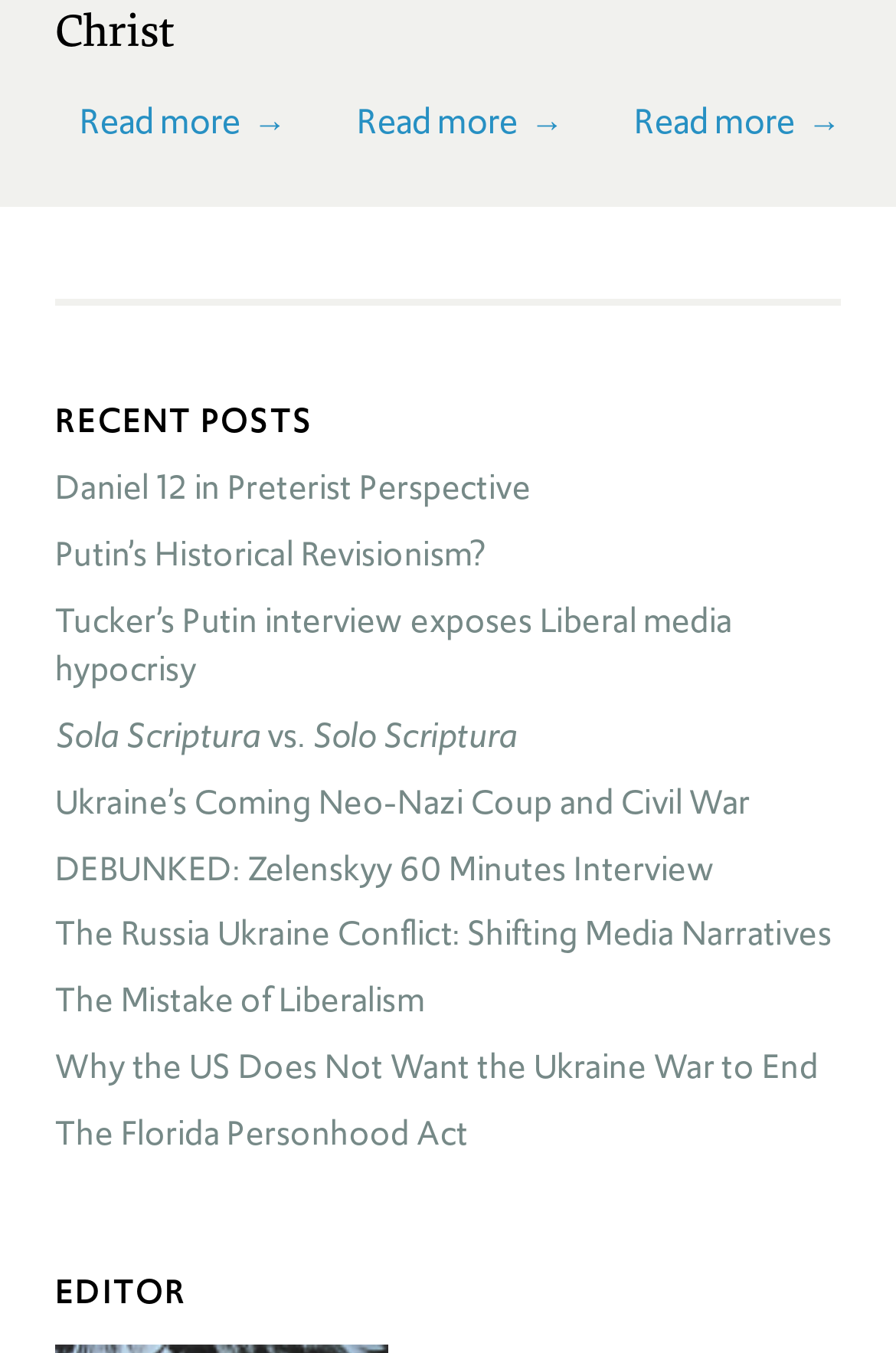What is the title of the first post?
Based on the screenshot, answer the question with a single word or phrase.

Daniel 12 in Preterist Perspective